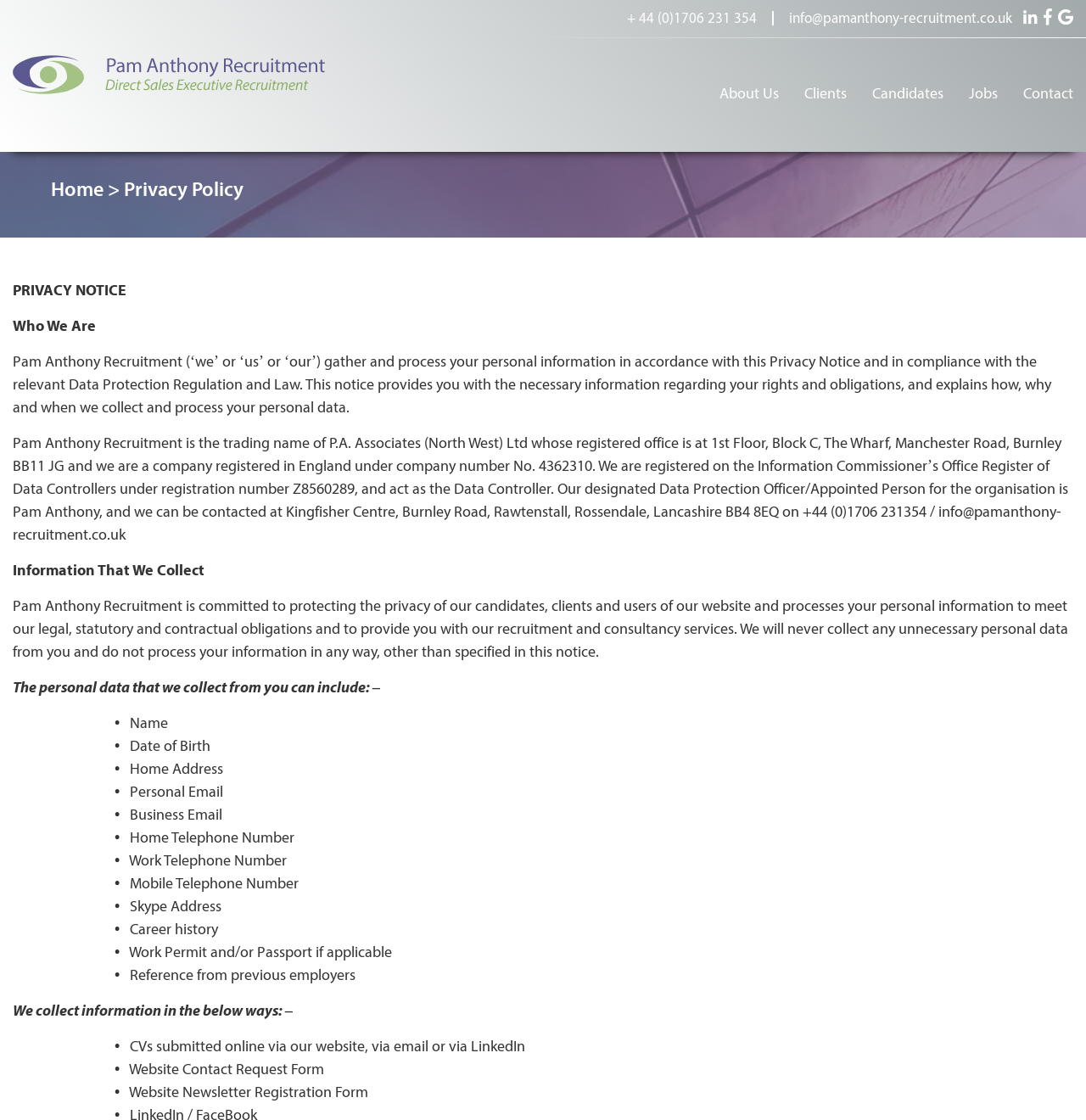Please answer the following question using a single word or phrase: 
What is the phone number of the recruitment agency?

+44 (0)1706 231 354